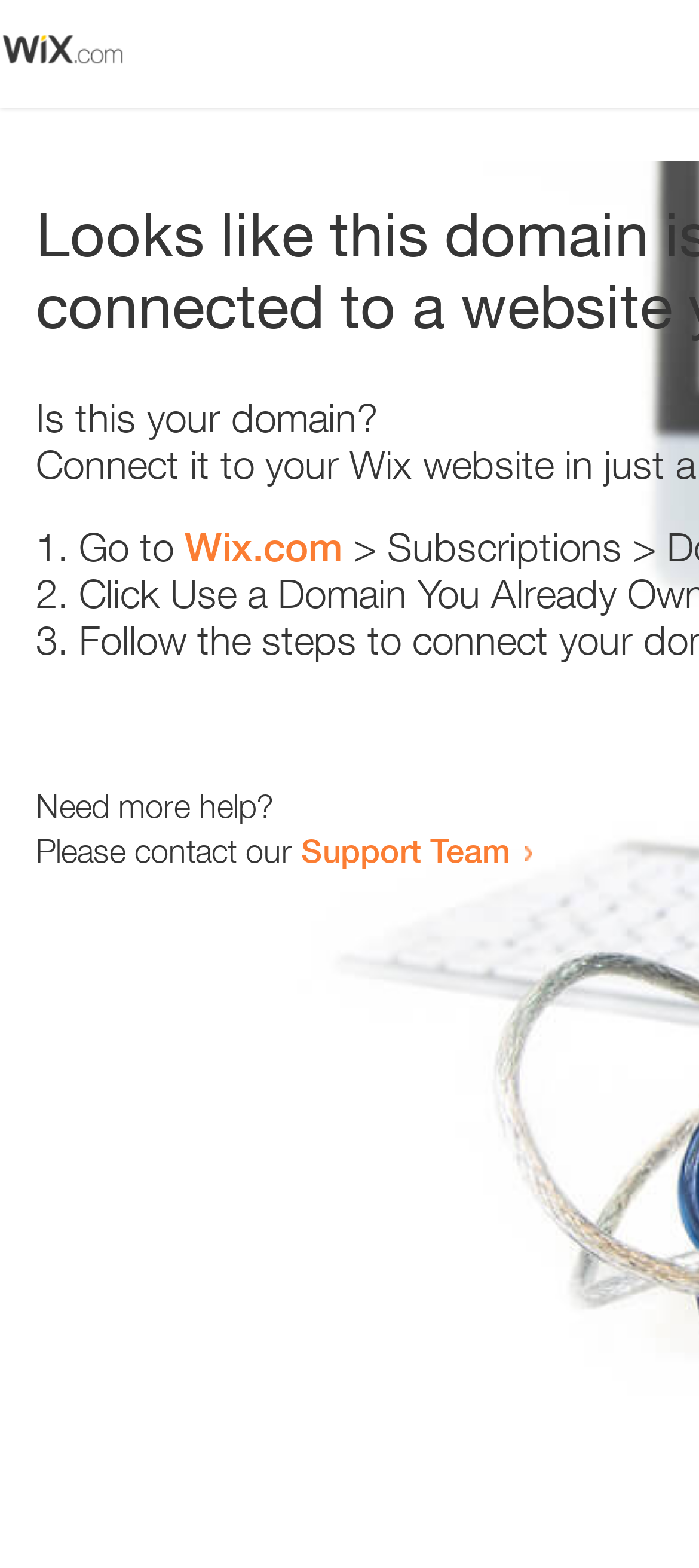Given the description: "Support Team", determine the bounding box coordinates of the UI element. The coordinates should be formatted as four float numbers between 0 and 1, [left, top, right, bottom].

[0.431, 0.53, 0.731, 0.555]